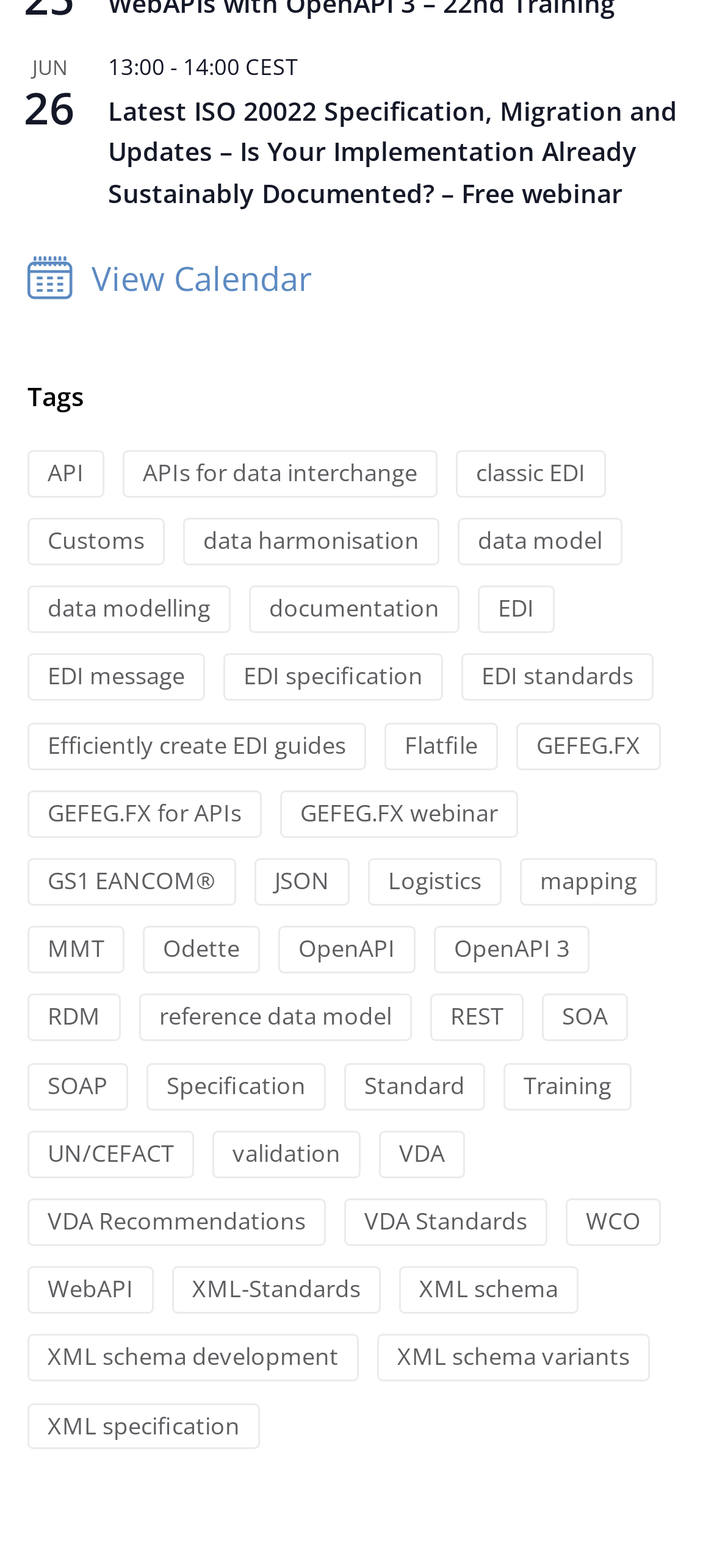Answer succinctly with a single word or phrase:
How many tags are listed on the webpage?

21